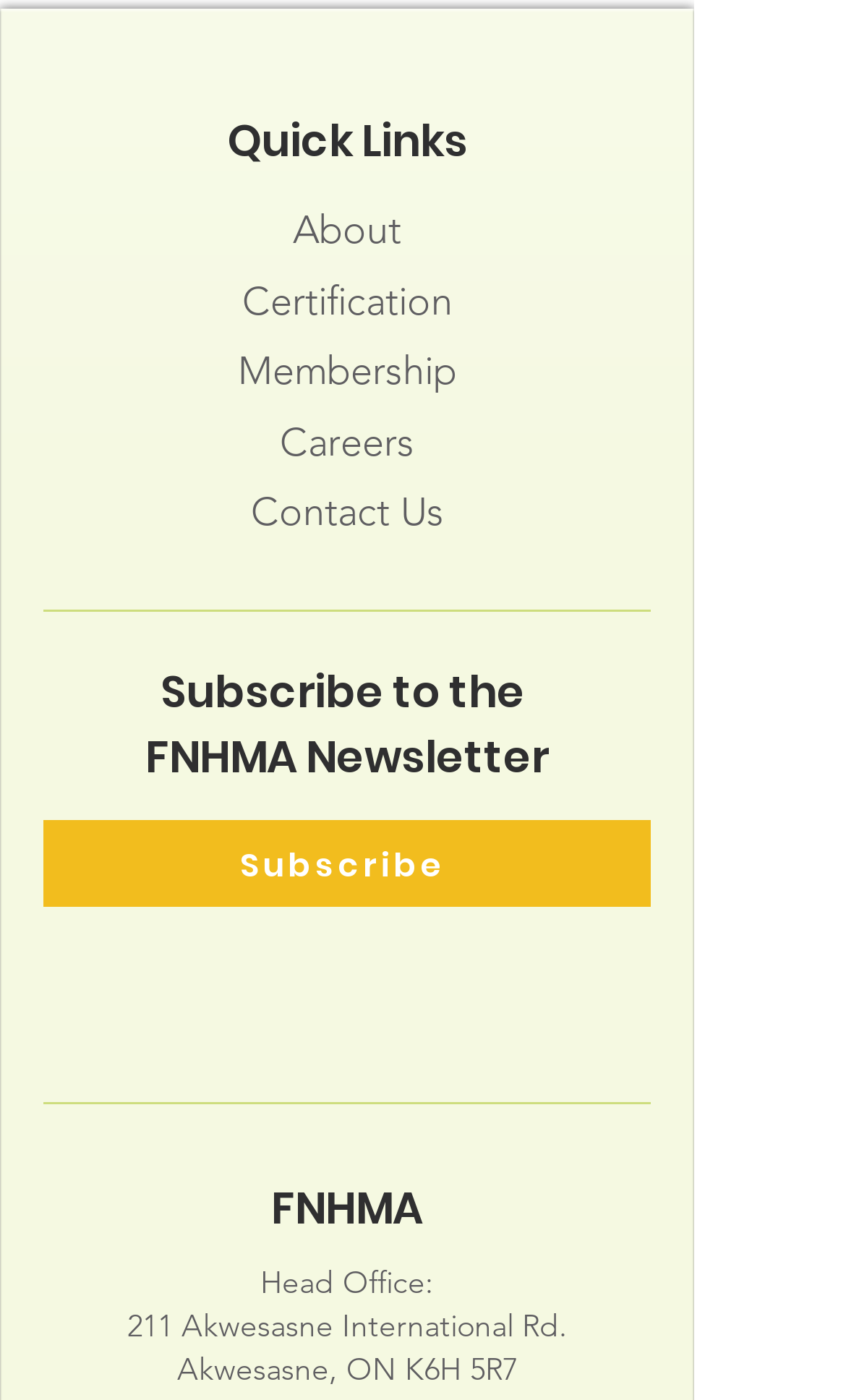Use a single word or phrase to answer the following:
How can users stay updated with the organization's news?

Subscribe to the newsletter